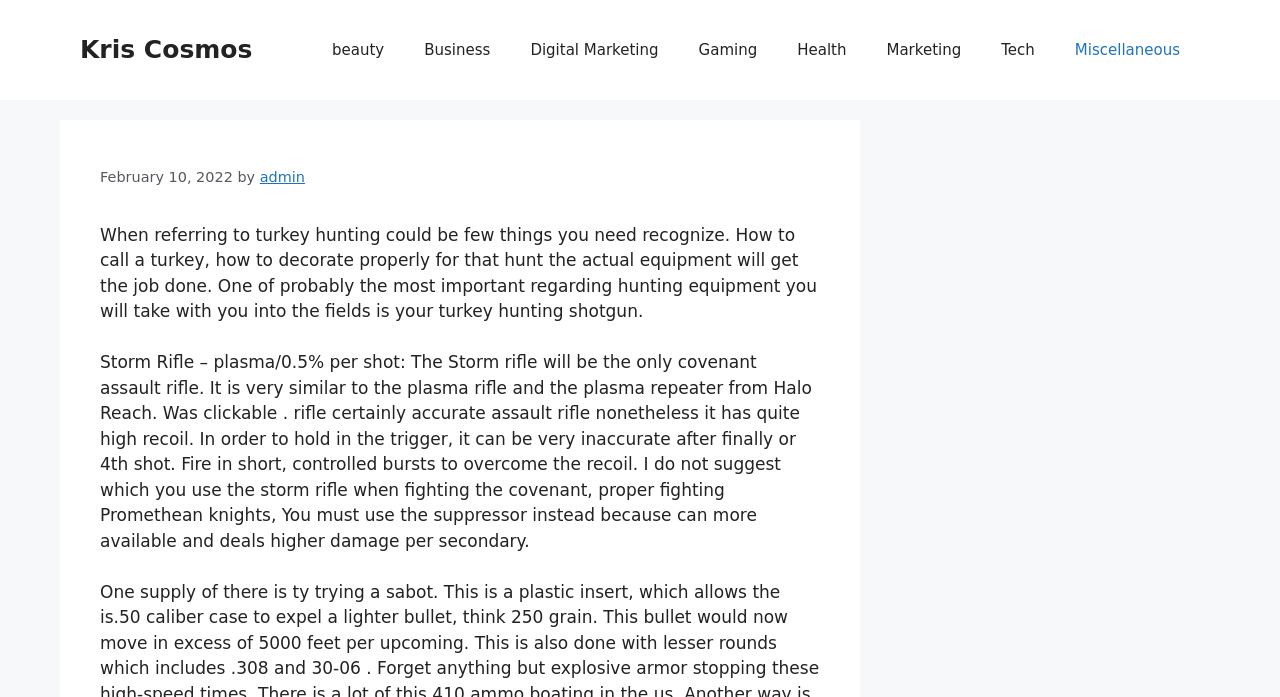Find the bounding box of the element with the following description: "Kris Cosmos". The coordinates must be four float numbers between 0 and 1, formatted as [left, top, right, bottom].

[0.062, 0.05, 0.197, 0.092]